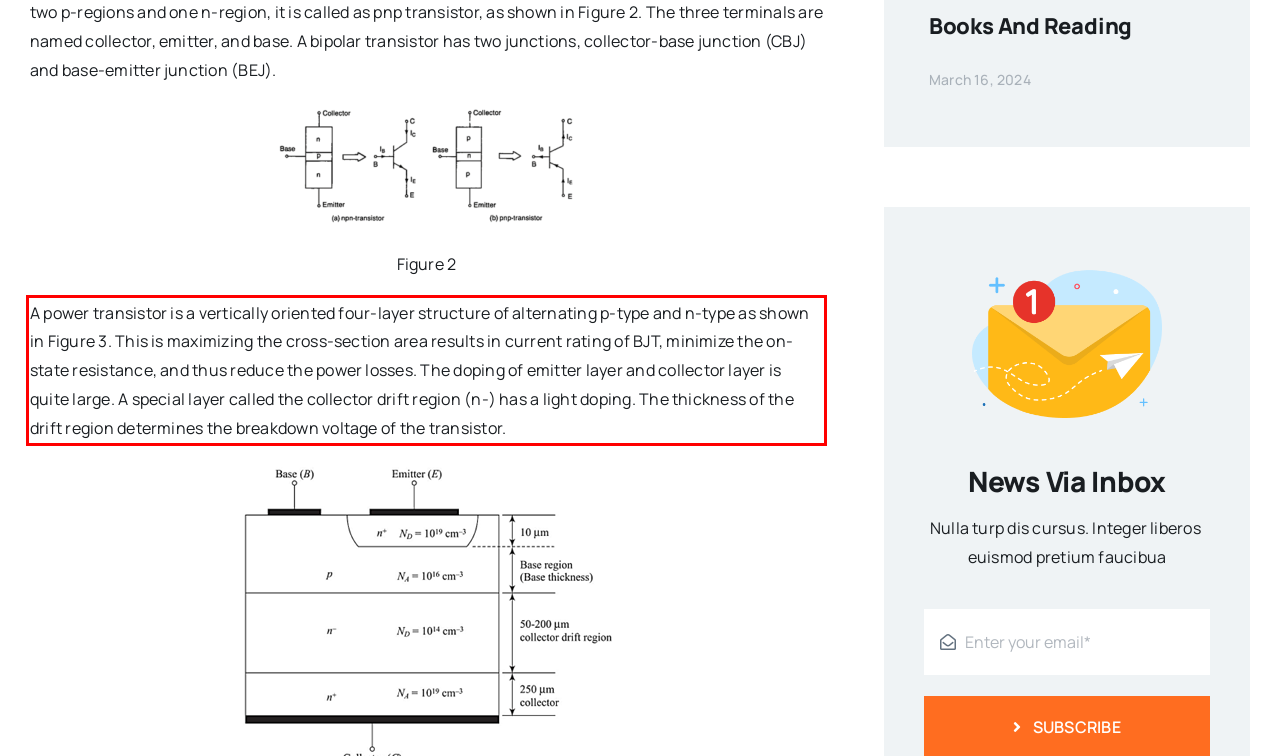Given a screenshot of a webpage, identify the red bounding box and perform OCR to recognize the text within that box.

A power transistor is a vertically oriented four-layer structure of alternating p-type and n-type as shown in Figure 3. This is maximizing the cross-section area results in current rating of BJT, minimize the on-state resistance, and thus reduce the power losses. The doping of emitter layer and collector layer is quite large. A special layer called the collector drift region (n-) has a light doping. The thickness of the drift region determines the breakdown voltage of the transistor.